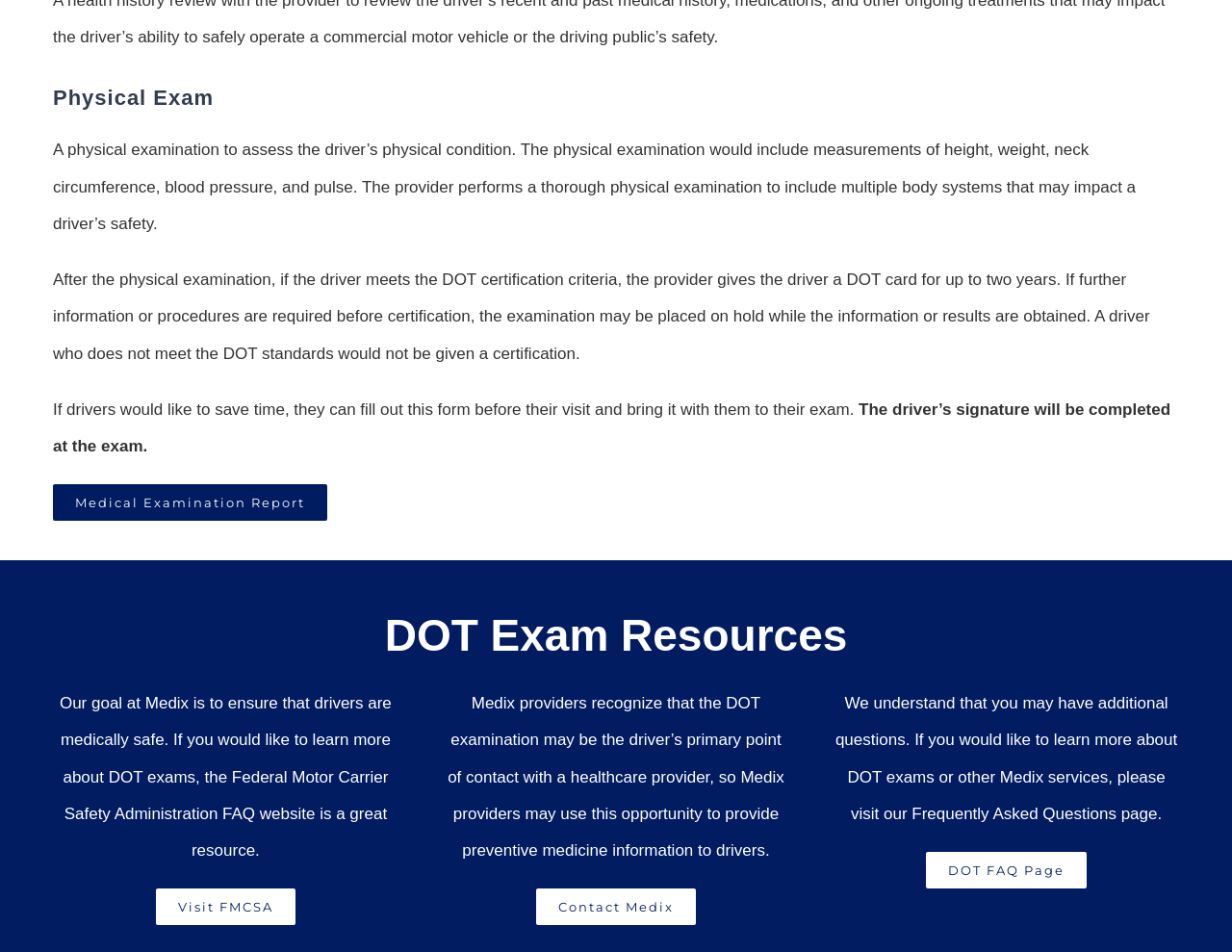Carefully observe the image and respond to the question with a detailed answer:
Where can drivers find more information about DOT exams?

The Federal Motor Carrier Safety Administration FAQ website is a great resource for drivers who would like to learn more about DOT exams.